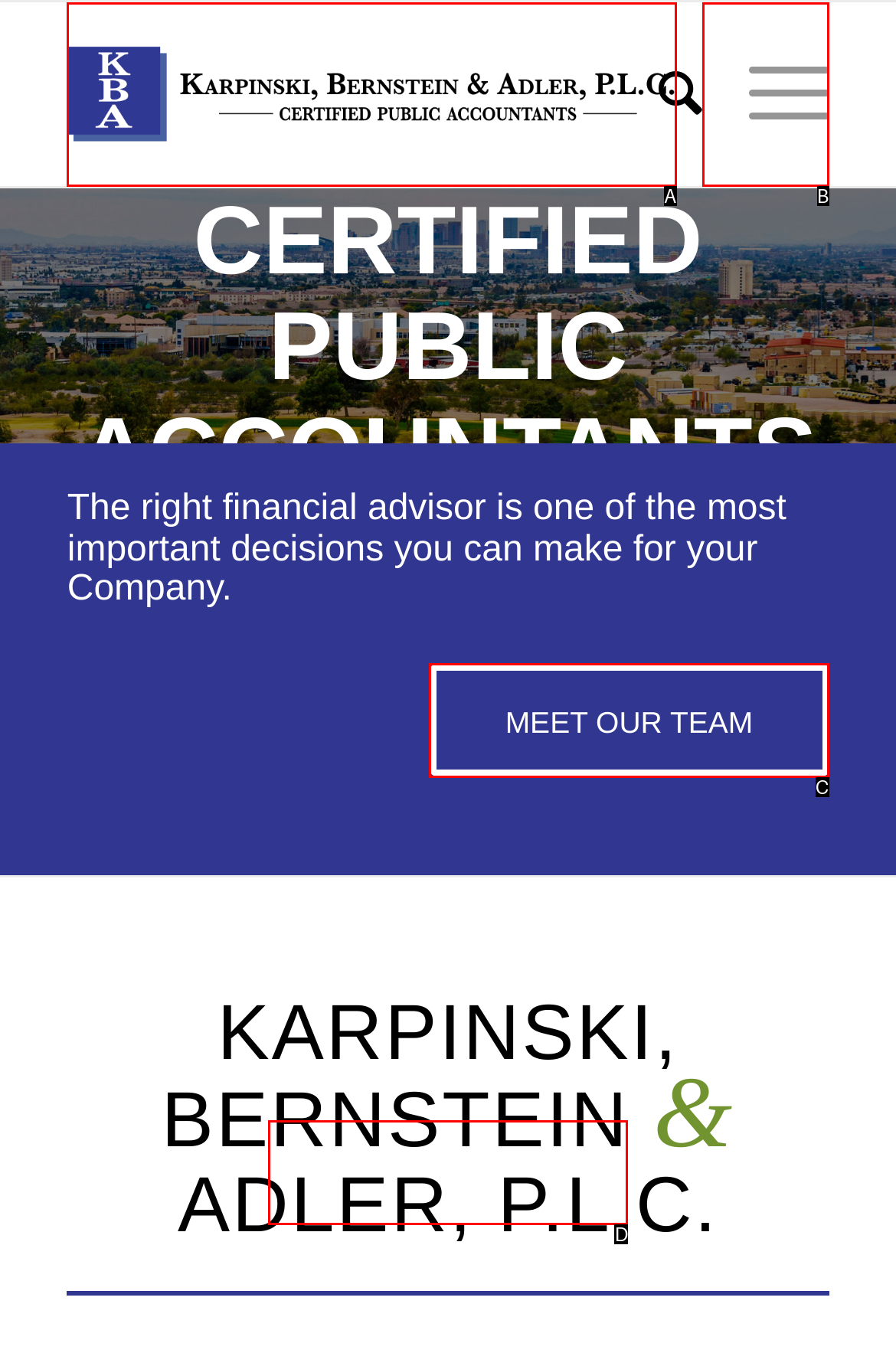Identify the HTML element that corresponds to the description: View Our Services Provide the letter of the correct option directly.

D